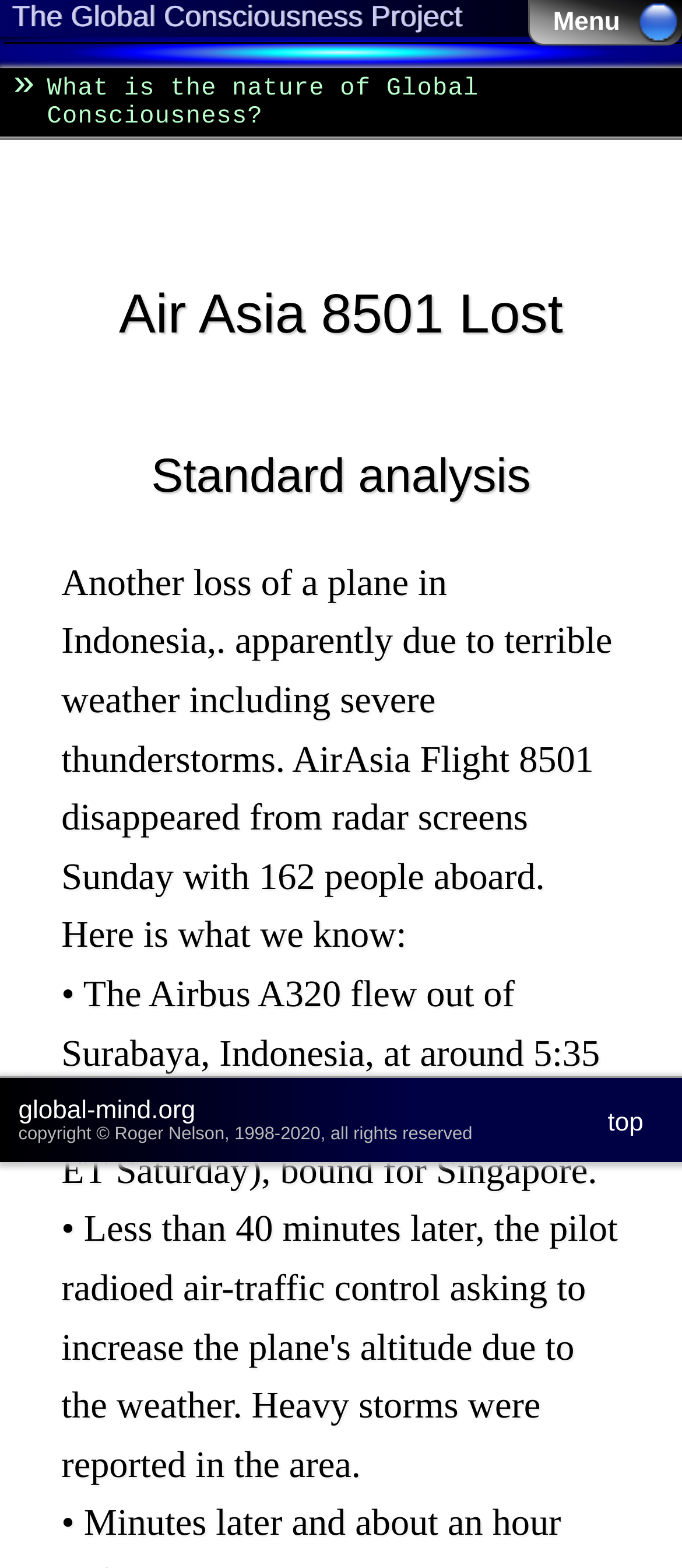Create an elaborate caption for the webpage.

The webpage is about Air Asia Flight 8501, which was lost in Indonesia due to severe weather conditions. At the top of the page, there is a heading that reads "The Global Consciousness Project". Below this heading, there is a brief description of what global consciousness is. 

Further down, there are three headings in a row: "Air Asia 8501 Lost", "Standard analysis", and a paragraph of text that provides more information about the flight, including the fact that it disappeared from radar screens with 162 people on board. 

The text is followed by a bullet point that lists the details of the flight, such as the departure time and destination. 

At the bottom of the page, there is a section with links to "global-mind.org" and "top", as well as a copyright notice that reads "copyright © Roger Nelson, 1998-2020, all rights reserved". 

On the top right corner of the page, there is a link to "Menu".